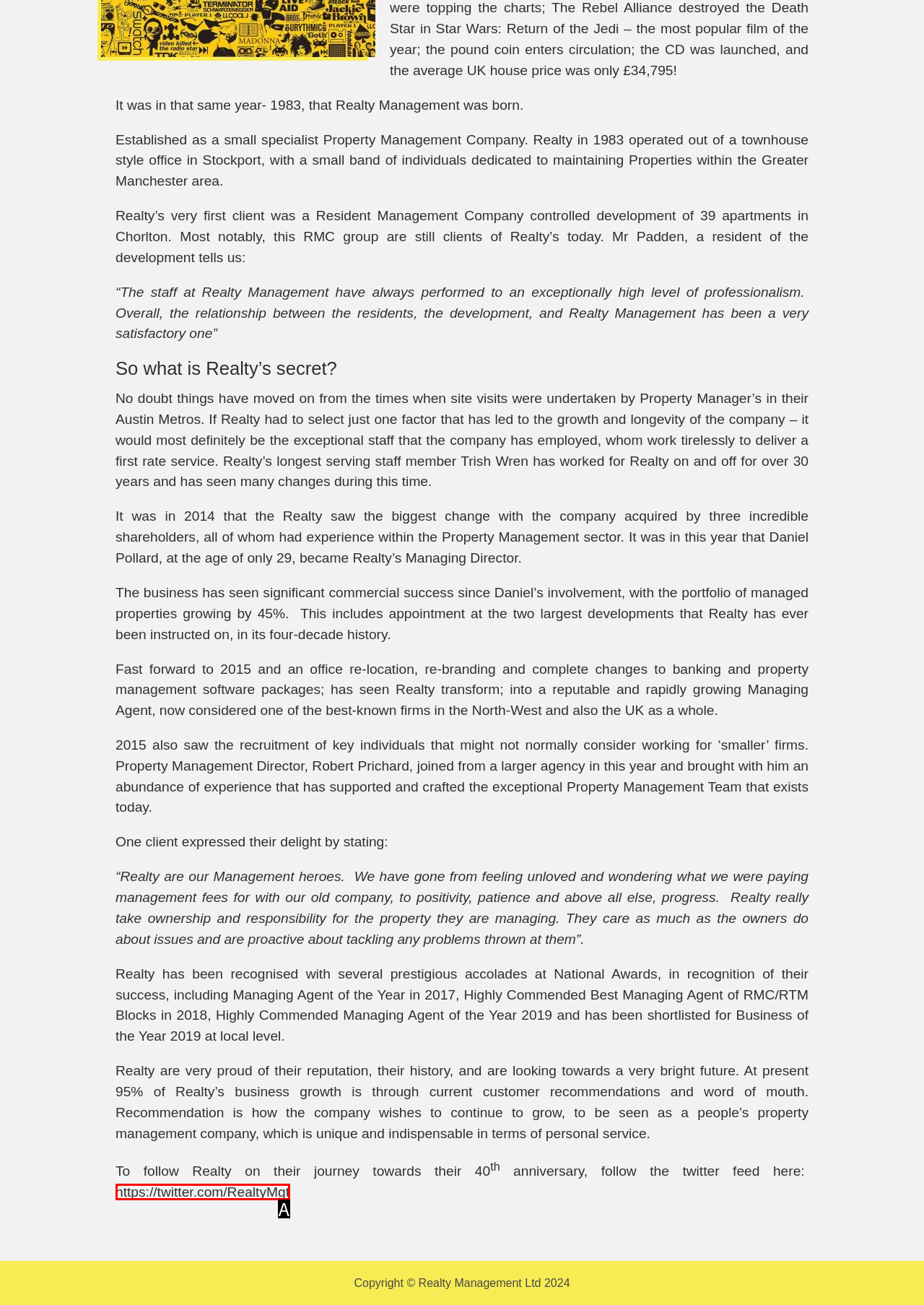Which option is described as follows: https://twitter.com/RealtyMgt
Answer with the letter of the matching option directly.

A